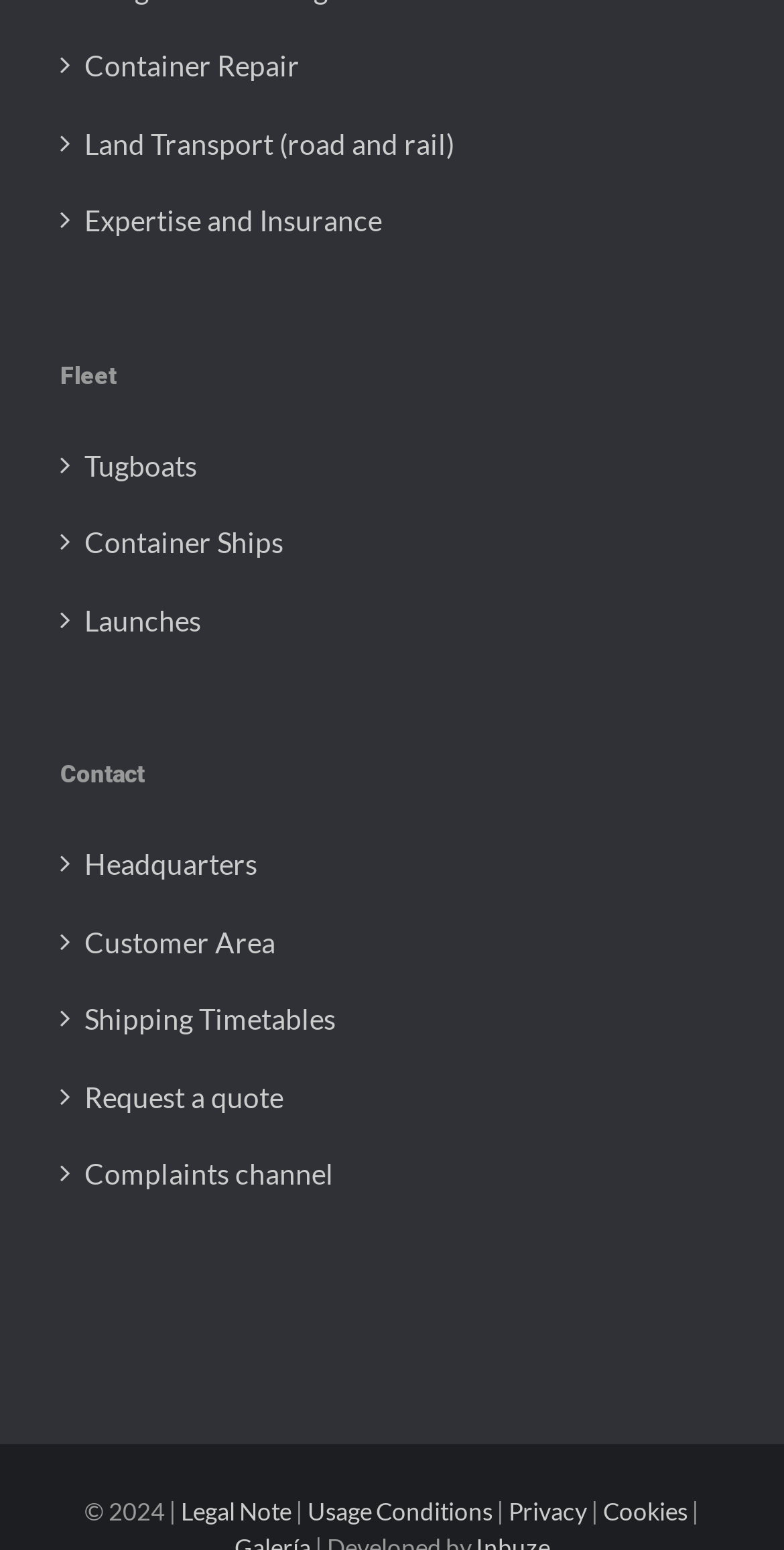Find the bounding box coordinates of the clickable element required to execute the following instruction: "Contact Headquarters". Provide the coordinates as four float numbers between 0 and 1, i.e., [left, top, right, bottom].

[0.108, 0.547, 0.897, 0.57]